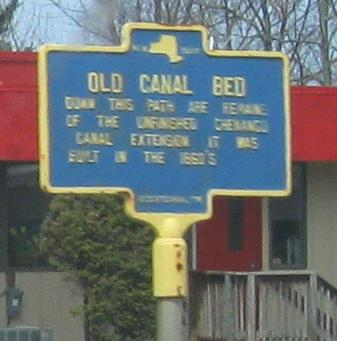Explain the scene depicted in the image, including all details.

The image depicts a historical marker sign titled "OLD CANAL BED," highlighting the significance of the site. The sign notes that the location served as the former path of the unfinished canal extension built in the 1800s. It is set against a backdrop of trees and a building, with a red structure partially visible behind it, suggesting a mix of natural and urban elements in the area. The marker emphasizes the historical importance of the canal system in the region, providing context for visitors and residents interested in local history.